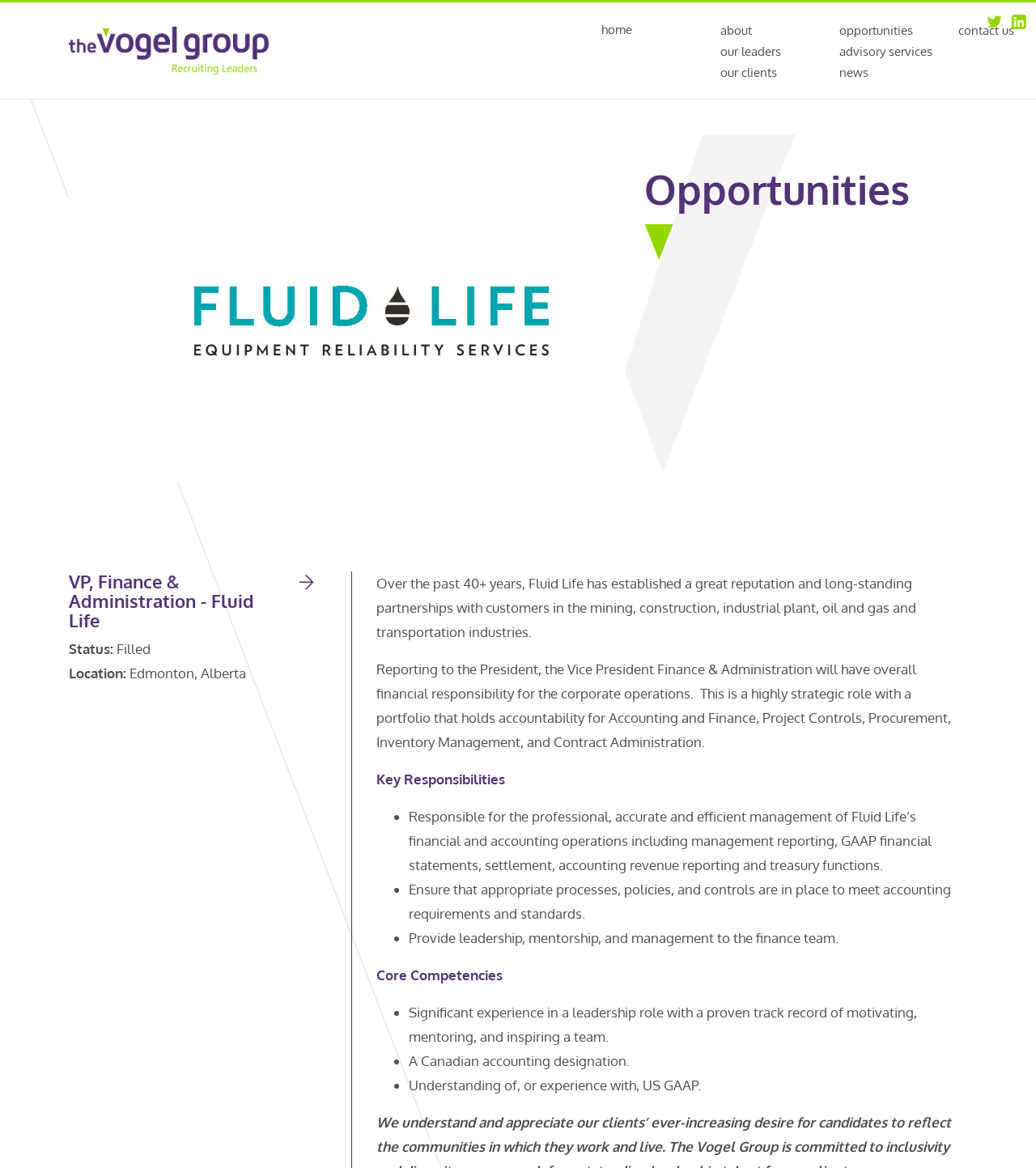What is the role of the Vice President Finance & Administration?
Provide a well-explained and detailed answer to the question.

The Vice President Finance & Administration has overall financial responsibility for the corporate operations, including management reporting, GAAP financial statements, settlement, accounting revenue reporting, and treasury functions.